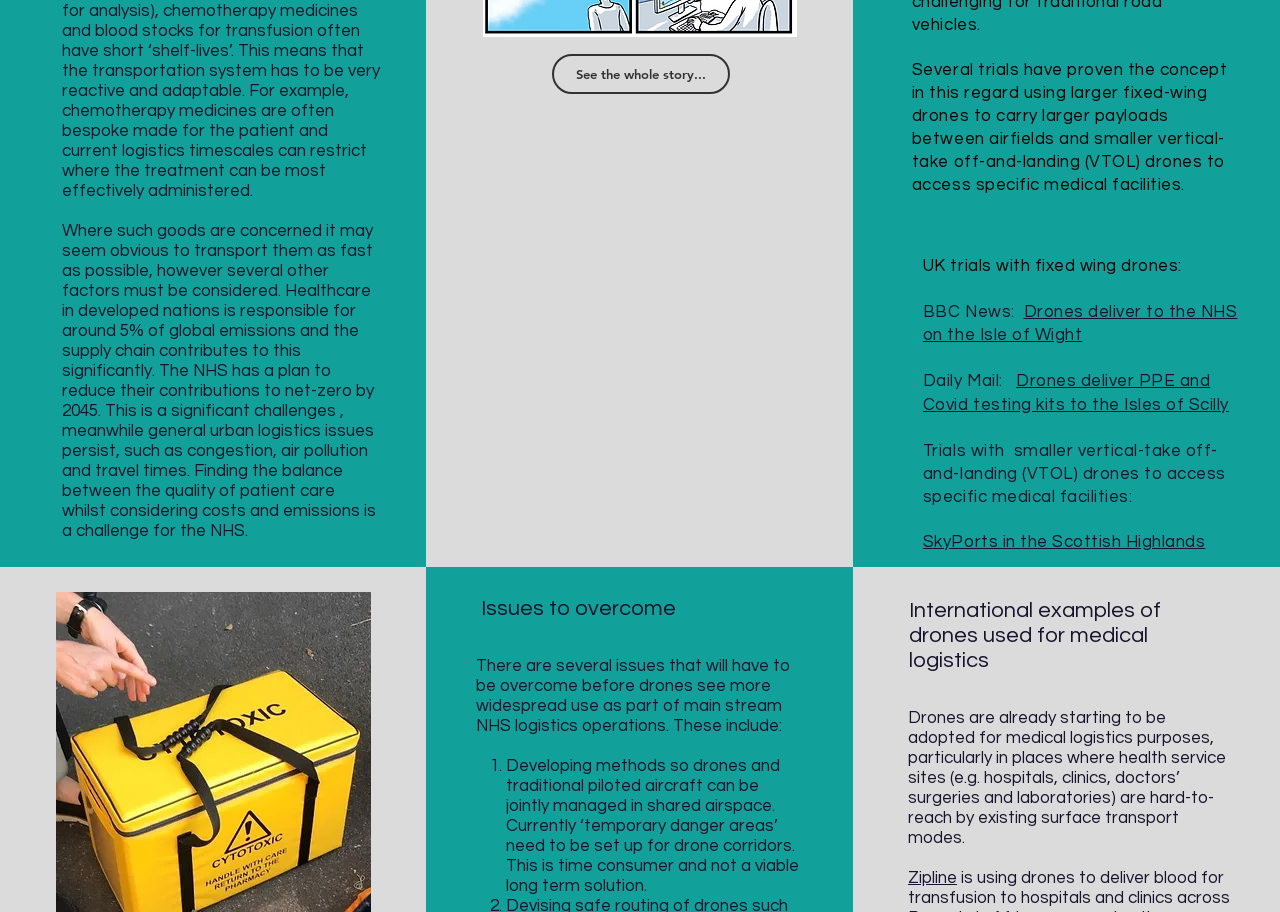For the given element description See the whole story..., determine the bounding box coordinates of the UI element. The coordinates should follow the format (top-left x, top-left y, bottom-right x, bottom-right y) and be within the range of 0 to 1.

[0.431, 0.059, 0.57, 0.103]